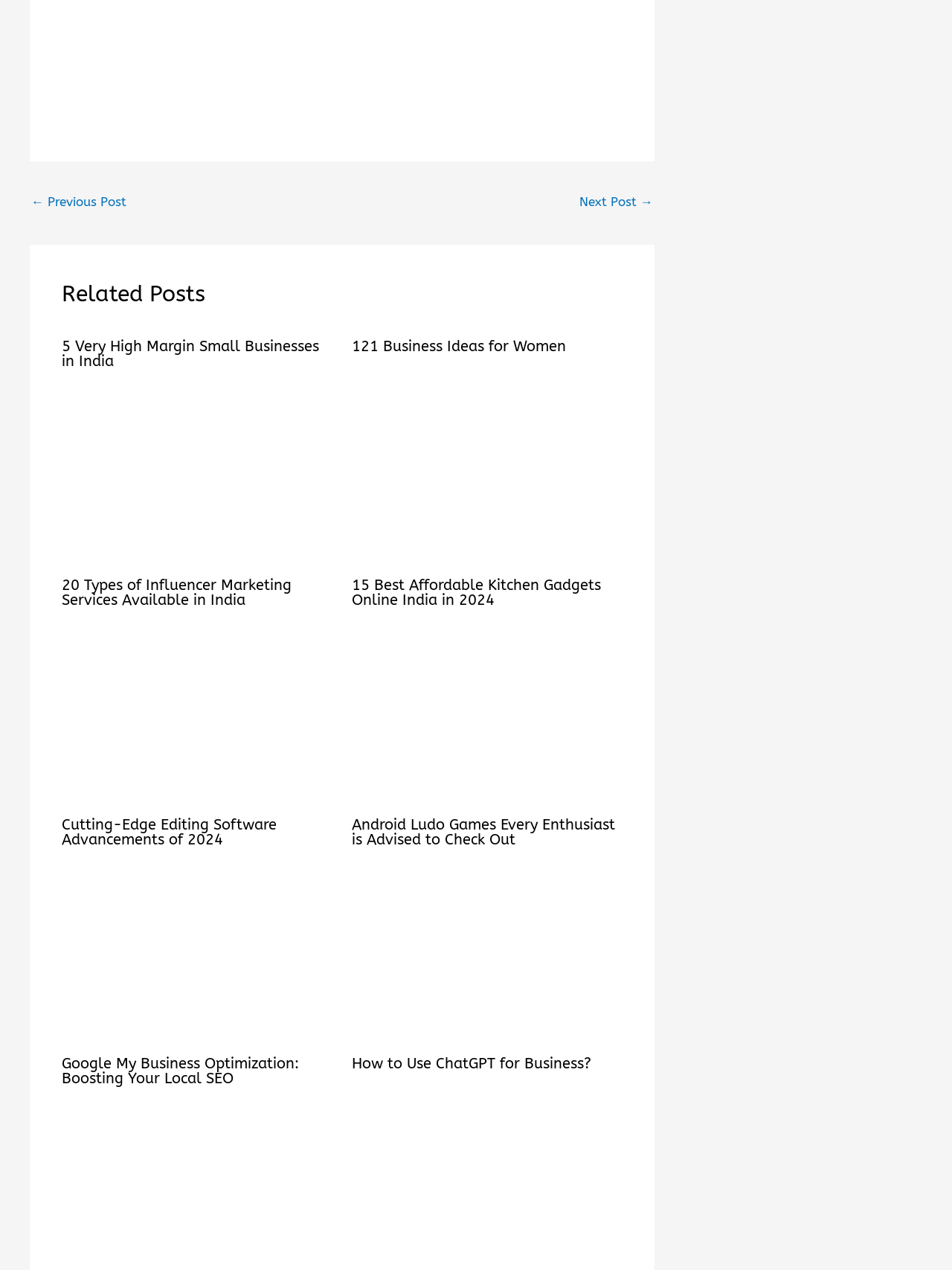Are there any images in the related posts?
Please use the image to provide an in-depth answer to the question.

Each of the 8 related posts contains an image, which is displayed below the heading and above the 'Read more' link. The images are likely to be relevant to the topic of each post.